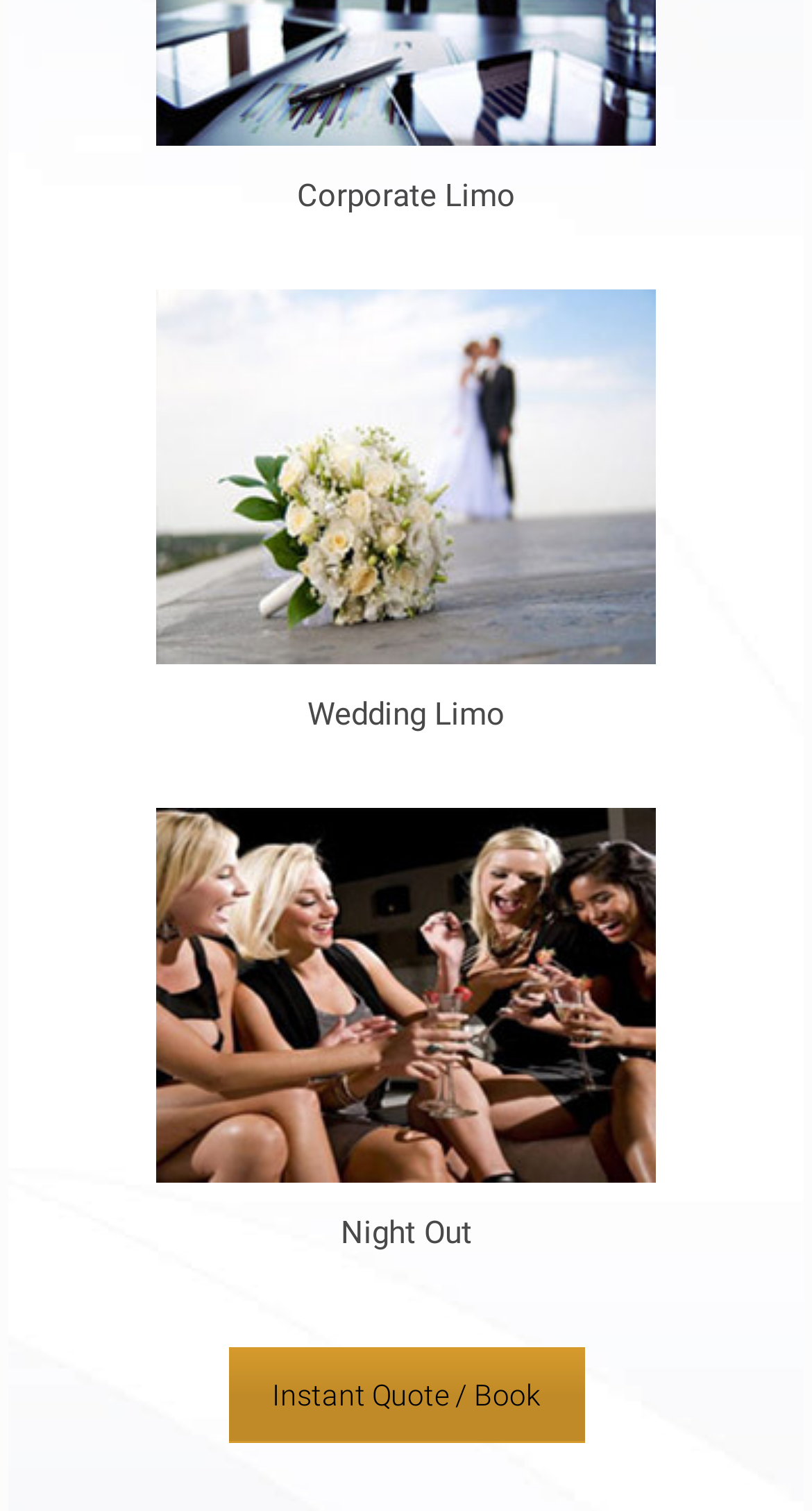Determine the bounding box coordinates for the UI element matching this description: "alt="spring-tx-wedding-limo"".

[0.192, 0.191, 0.808, 0.439]